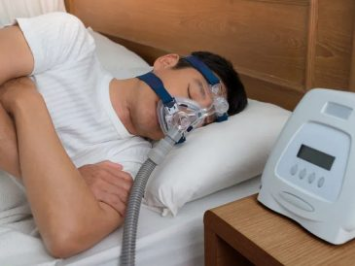Provide a comprehensive description of the image.

The image depicts a man sleeping peacefully while using a CPAP machine, a common treatment device for sleep apnea. He is lying on his side, with the CPAP mask securely fitted over his nose and mouth, allowing him to breathe easily while asleep. The machine, placed on a bedside table, has a display screen, indicating it is actively functioning to ensure a continuous flow of air. The soft bed linens and the wooden headboard create a warm, cozy environment, highlighting the importance of comfortable sleep when managing sleep disorders. This visual captures the essence of utilizing modern technology for health and wellness, particularly in addressing the challenges posed by sleep apnea.